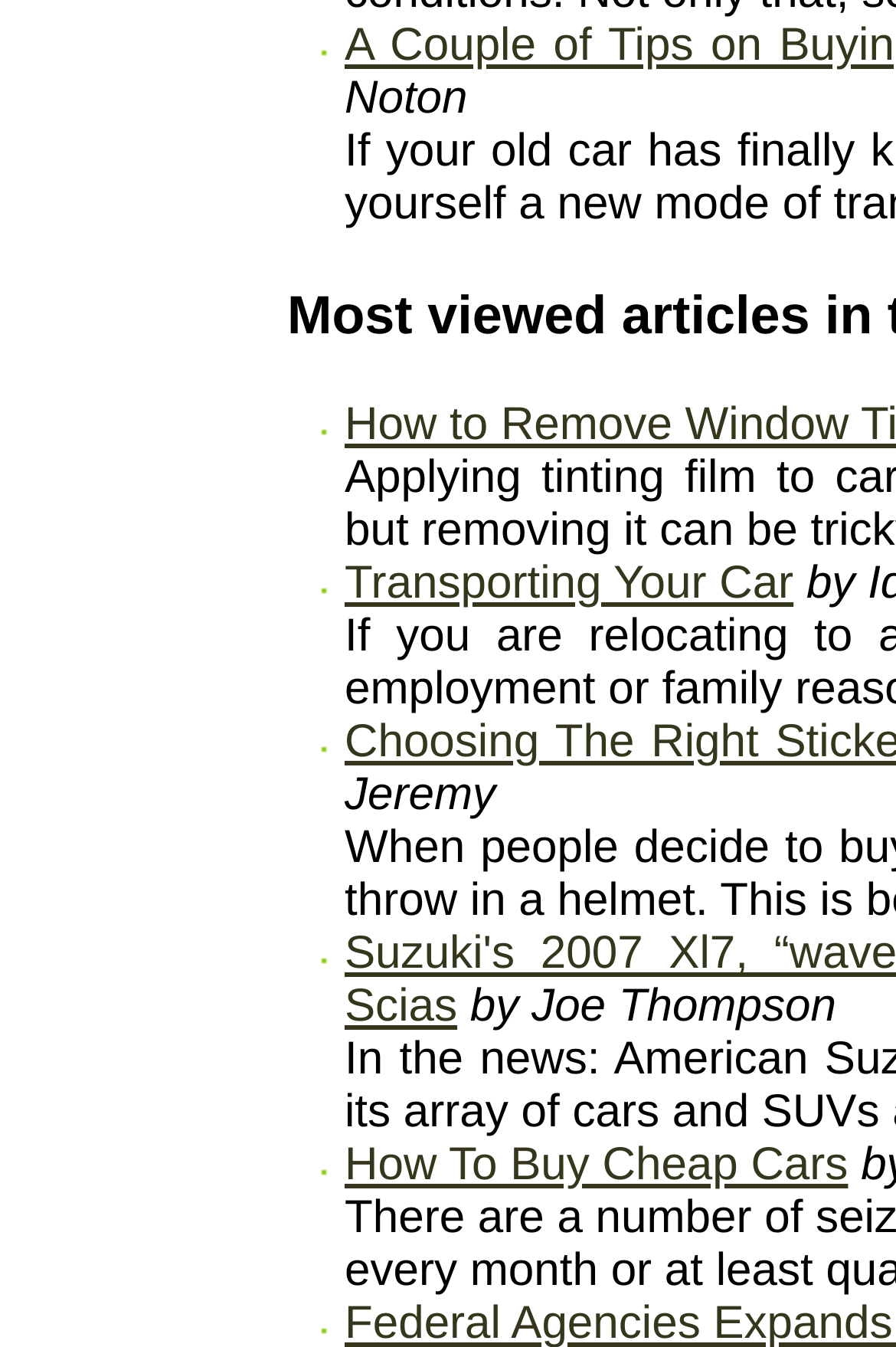What is the topic of the second link?
Analyze the image and provide a thorough answer to the question.

I locate the second link on the page, which has the text 'Transporting Your Car' and bounding box coordinates [0.385, 0.415, 0.886, 0.452]. This indicates that the topic of the second link is related to transporting cars.